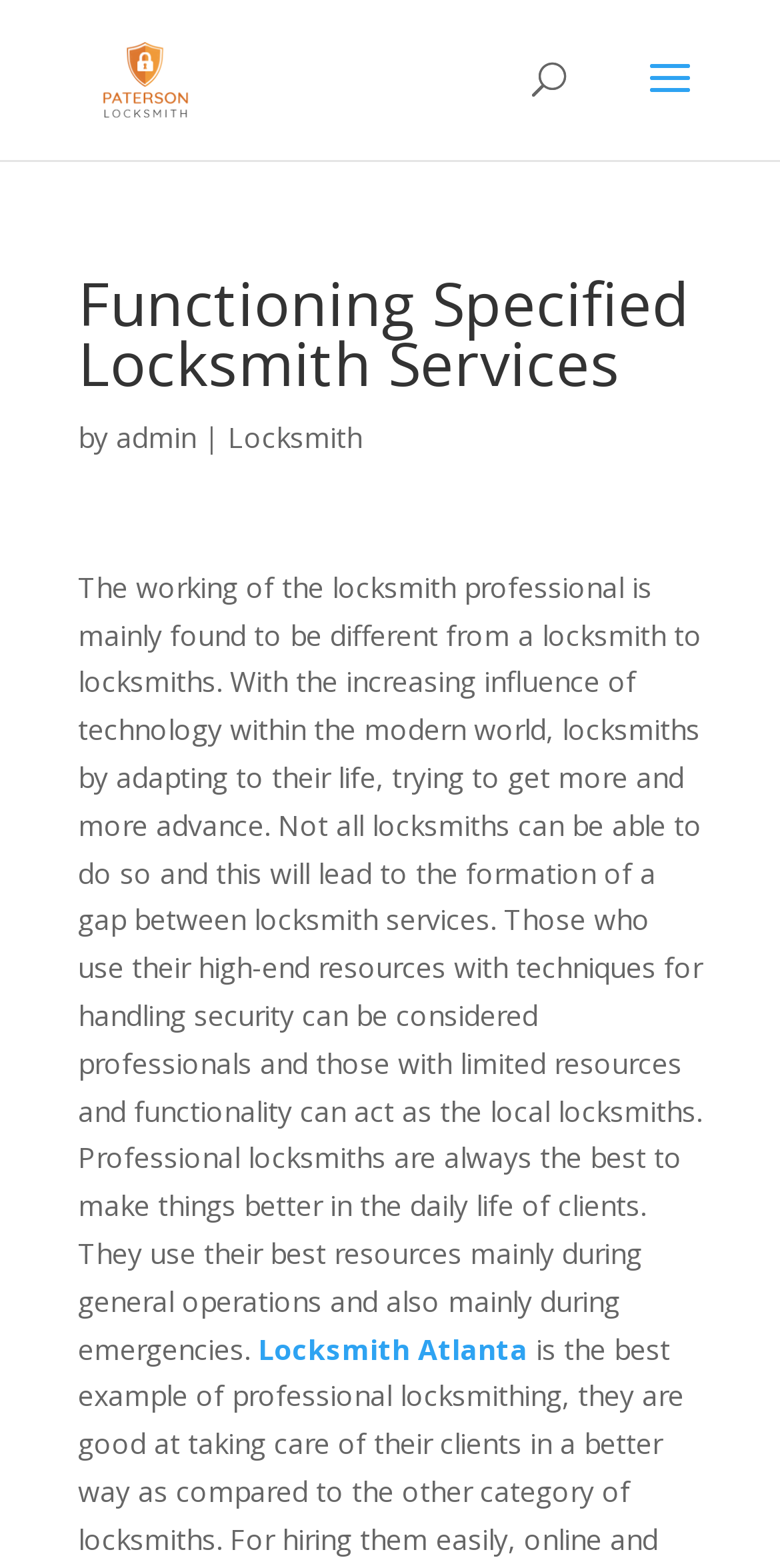Is there a search function on this webpage?
Give a single word or phrase answer based on the content of the image.

Yes